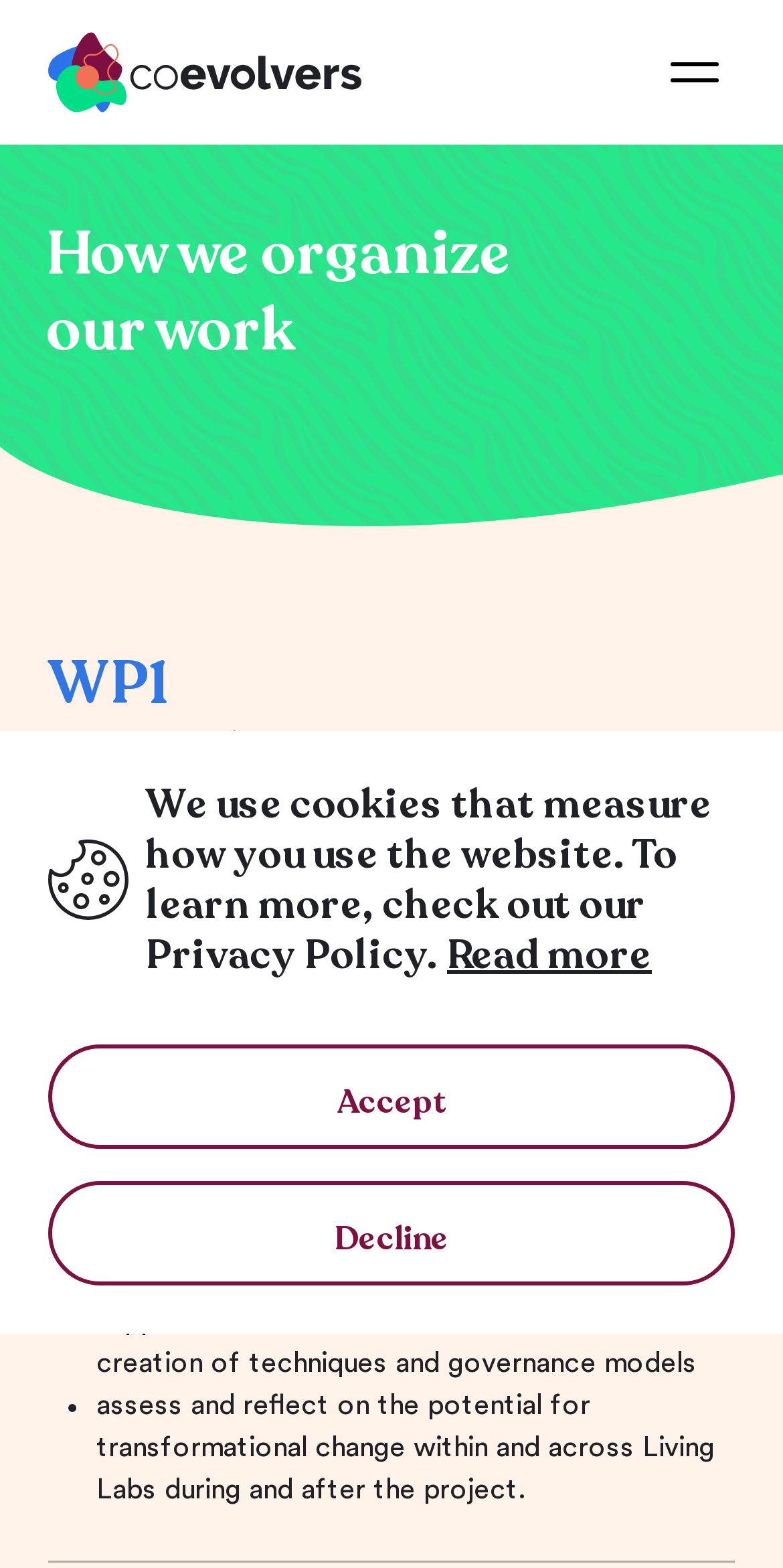Determine the bounding box coordinates for the element that should be clicked to follow this instruction: "Click on the co-evolvers link". The coordinates should be given as four float numbers between 0 and 1, in the format [left, top, right, bottom].

[0.062, 0.02, 0.462, 0.072]